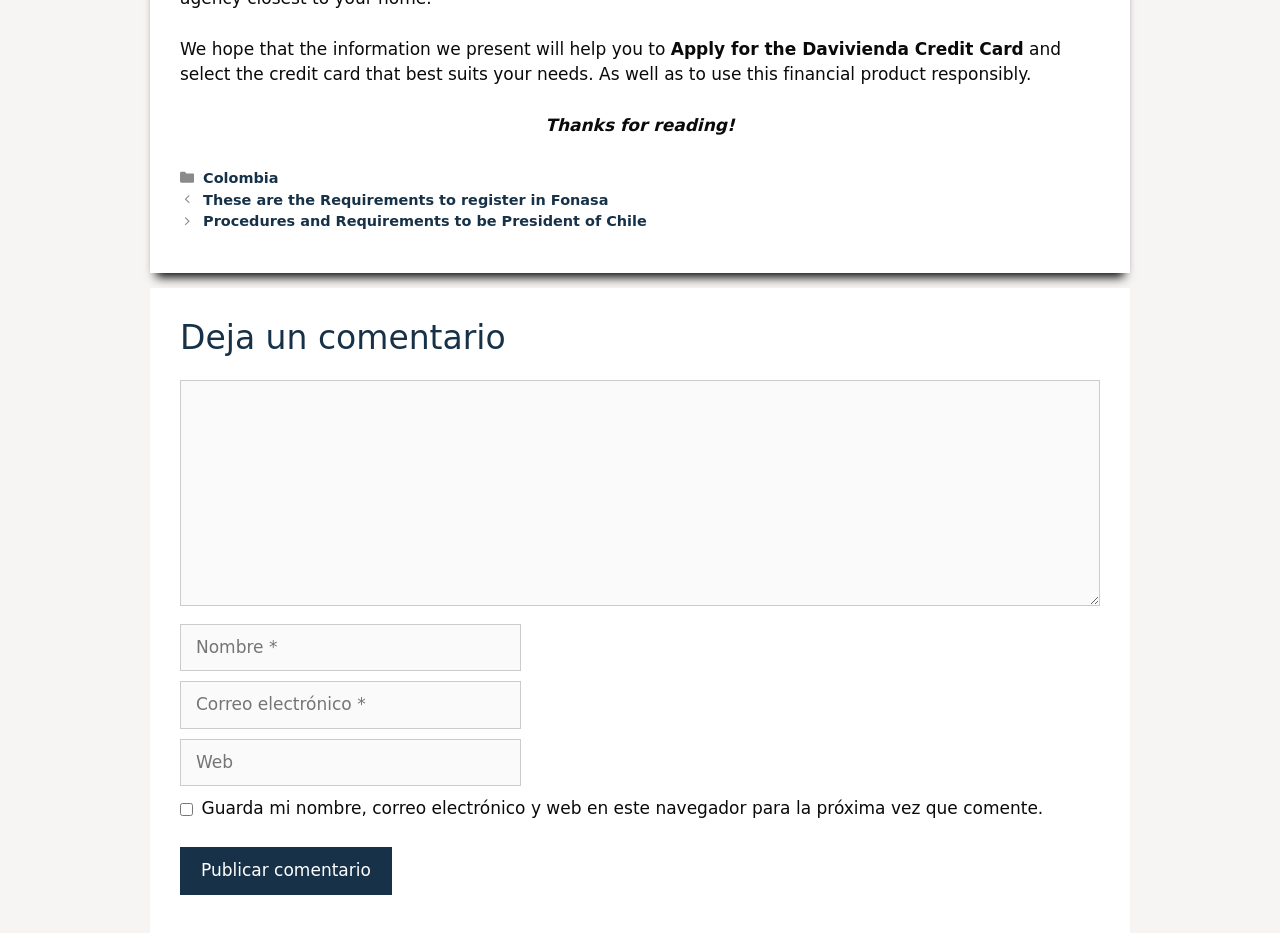What happens when the 'Publicar comentario' button is clicked?
We need a detailed and meticulous answer to the question.

When the 'Publicar comentario' button is clicked, the user's comment is published on the webpage. This button is located at the bottom of the comment section and is only enabled after the required fields have been filled in.